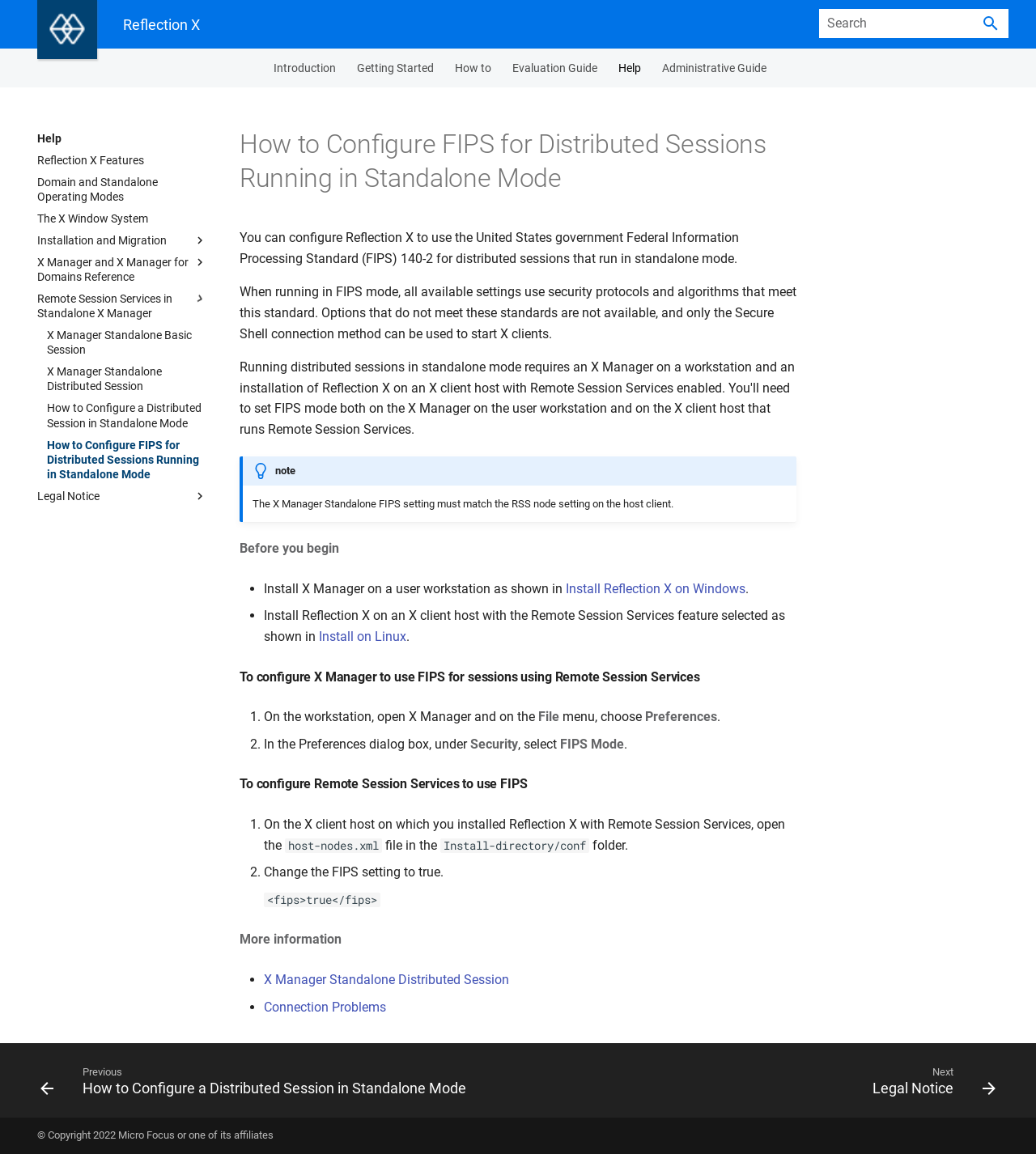Identify the bounding box coordinates for the region to click in order to carry out this instruction: "Search for something". Provide the coordinates using four float numbers between 0 and 1, formatted as [left, top, right, bottom].

[0.791, 0.007, 0.973, 0.033]